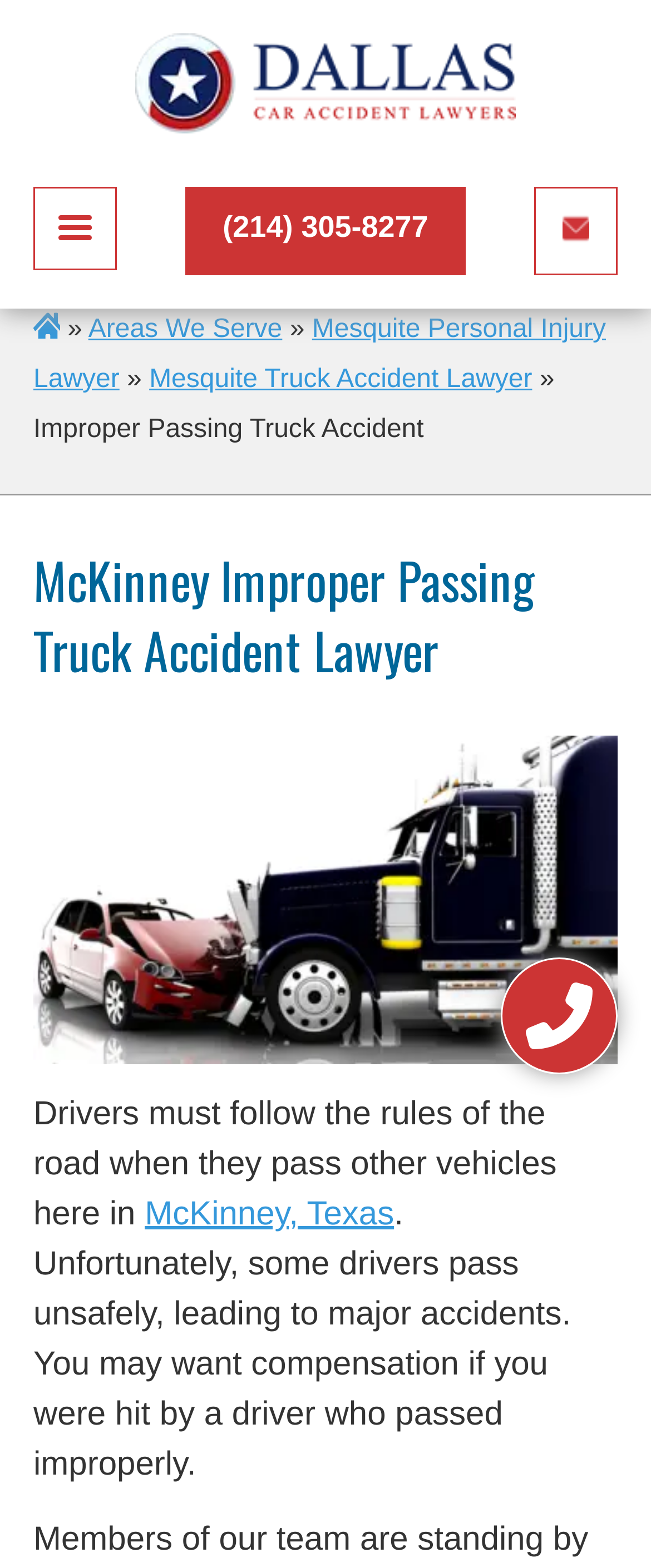Extract the primary header of the webpage and generate its text.

McKinney Improper Passing Truck Accident Lawyer